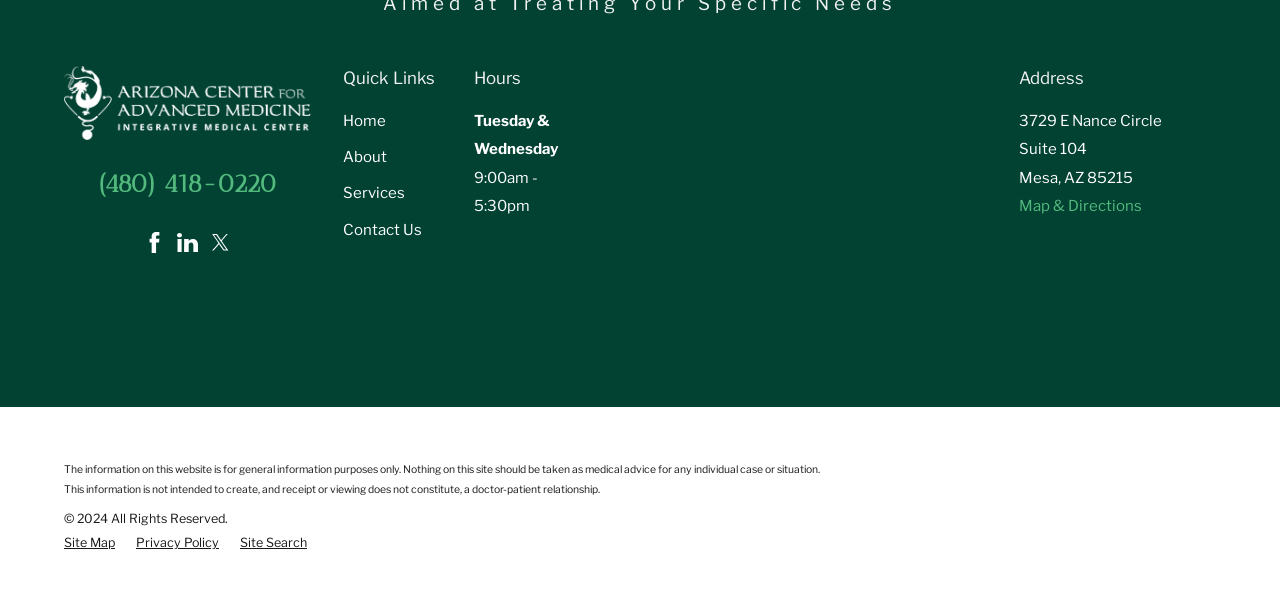What are the hours of operation on Tuesday and Wednesday?
Answer the question with a single word or phrase by looking at the picture.

9:00am - 5:30pm